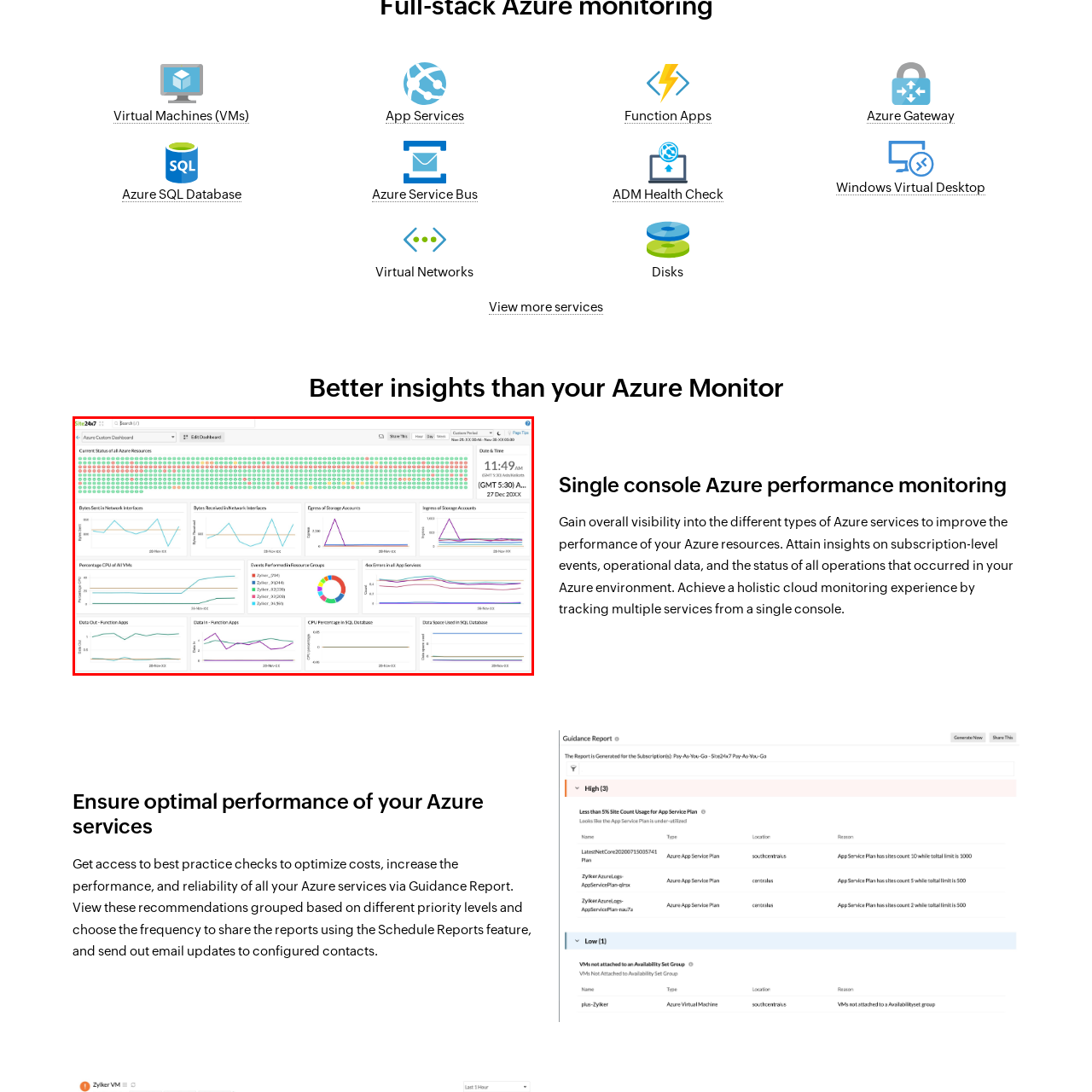View the portion of the image within the red bounding box and answer this question using a single word or phrase:
What is tracked in the Network Interfaces section?

Bytes sent and received